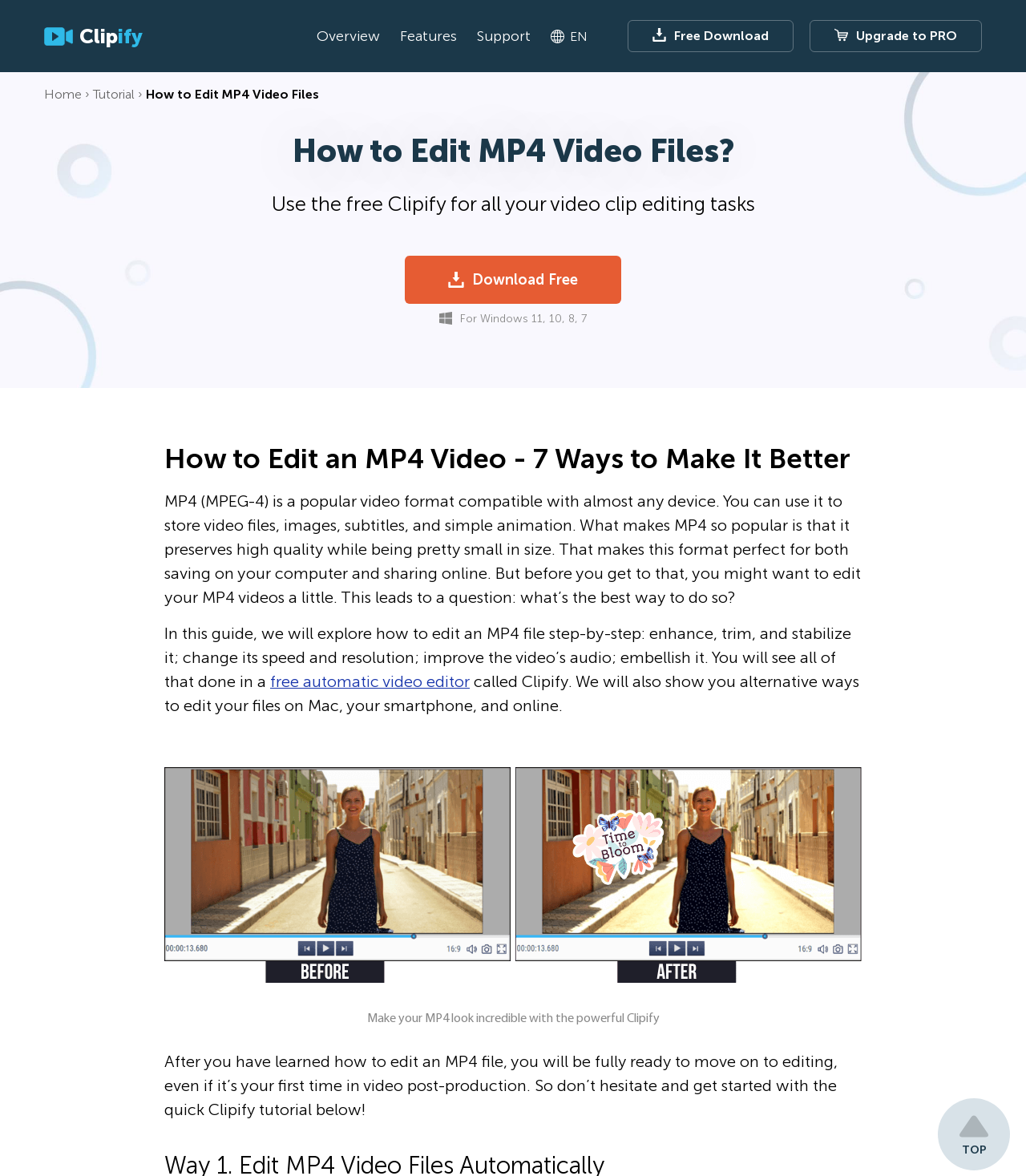How many ways to edit an MP4 video are mentioned?
Give a thorough and detailed response to the question.

According to the text, there are 7 ways to make an MP4 video better, which include enhancing, trimming, stabilizing, changing speed and resolution, improving audio, and embellishing.